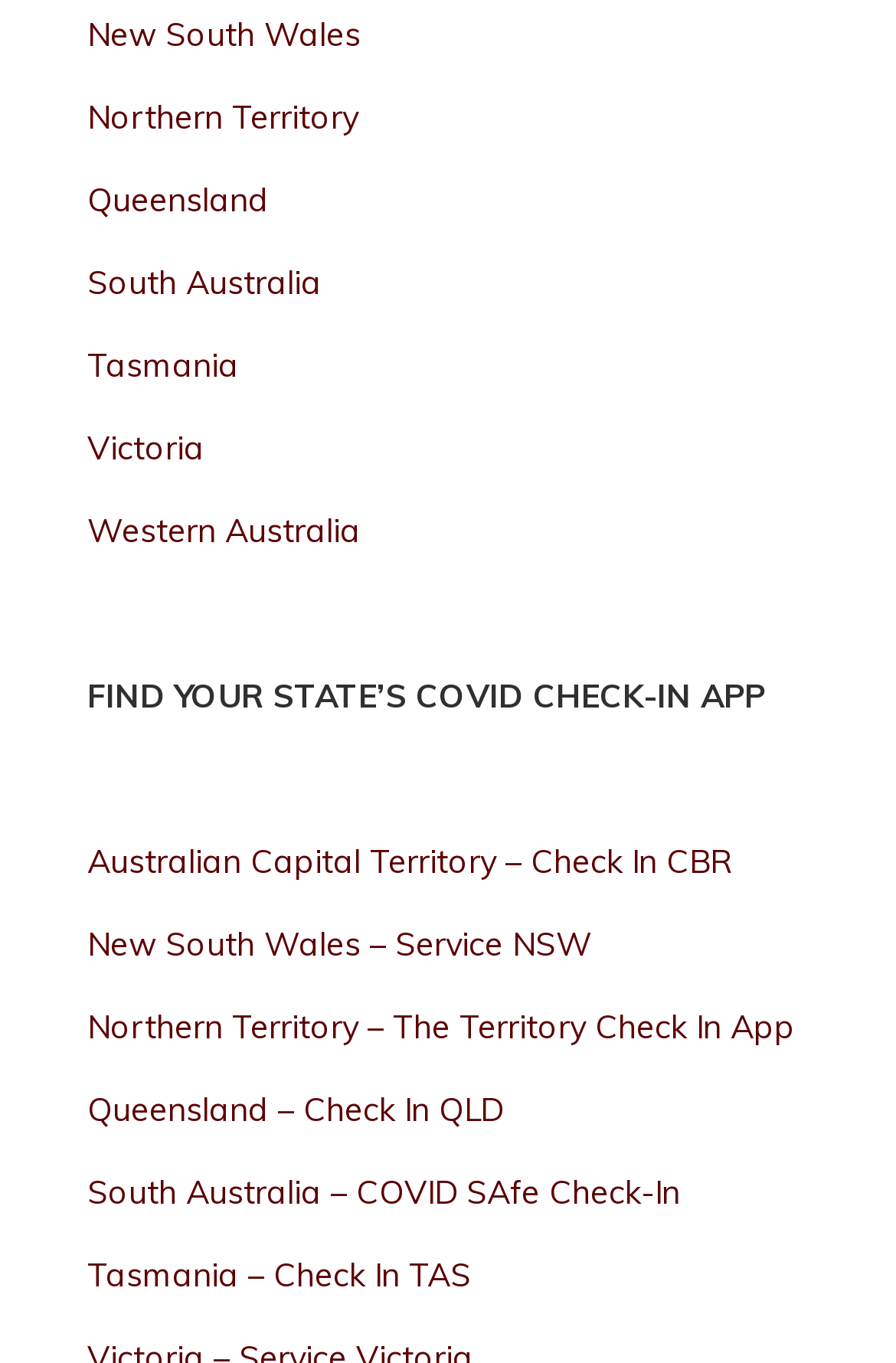Locate the bounding box coordinates of the element you need to click to accomplish the task described by this instruction: "Check in for Australian Capital Territory".

[0.097, 0.617, 0.815, 0.647]